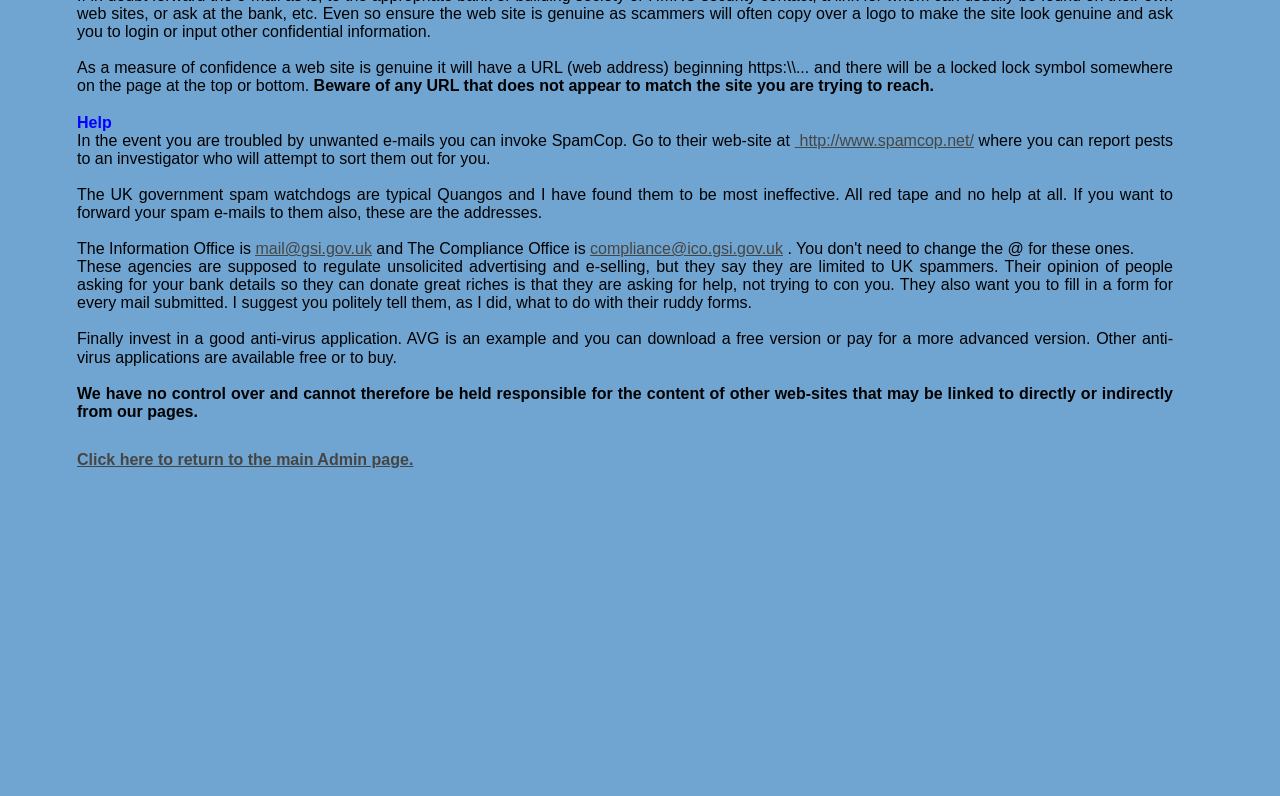Based on the provided description, "compliance@ico.gsi.gov.uk", find the bounding box of the corresponding UI element in the screenshot.

[0.461, 0.302, 0.612, 0.323]